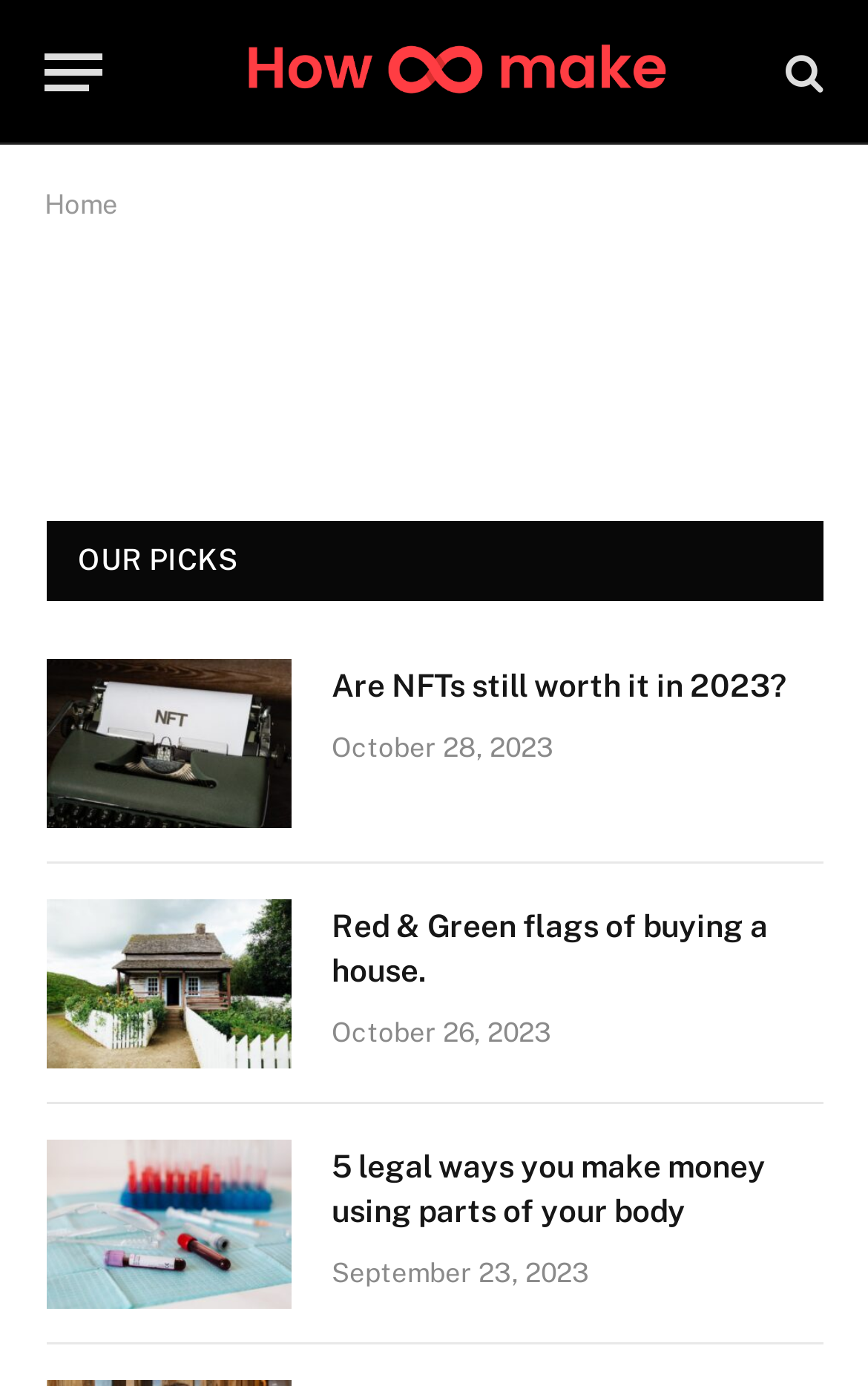Identify the bounding box coordinates of the clickable region necessary to fulfill the following instruction: "Read the article about NFTs". The bounding box coordinates should be four float numbers between 0 and 1, i.e., [left, top, right, bottom].

[0.382, 0.479, 0.949, 0.511]